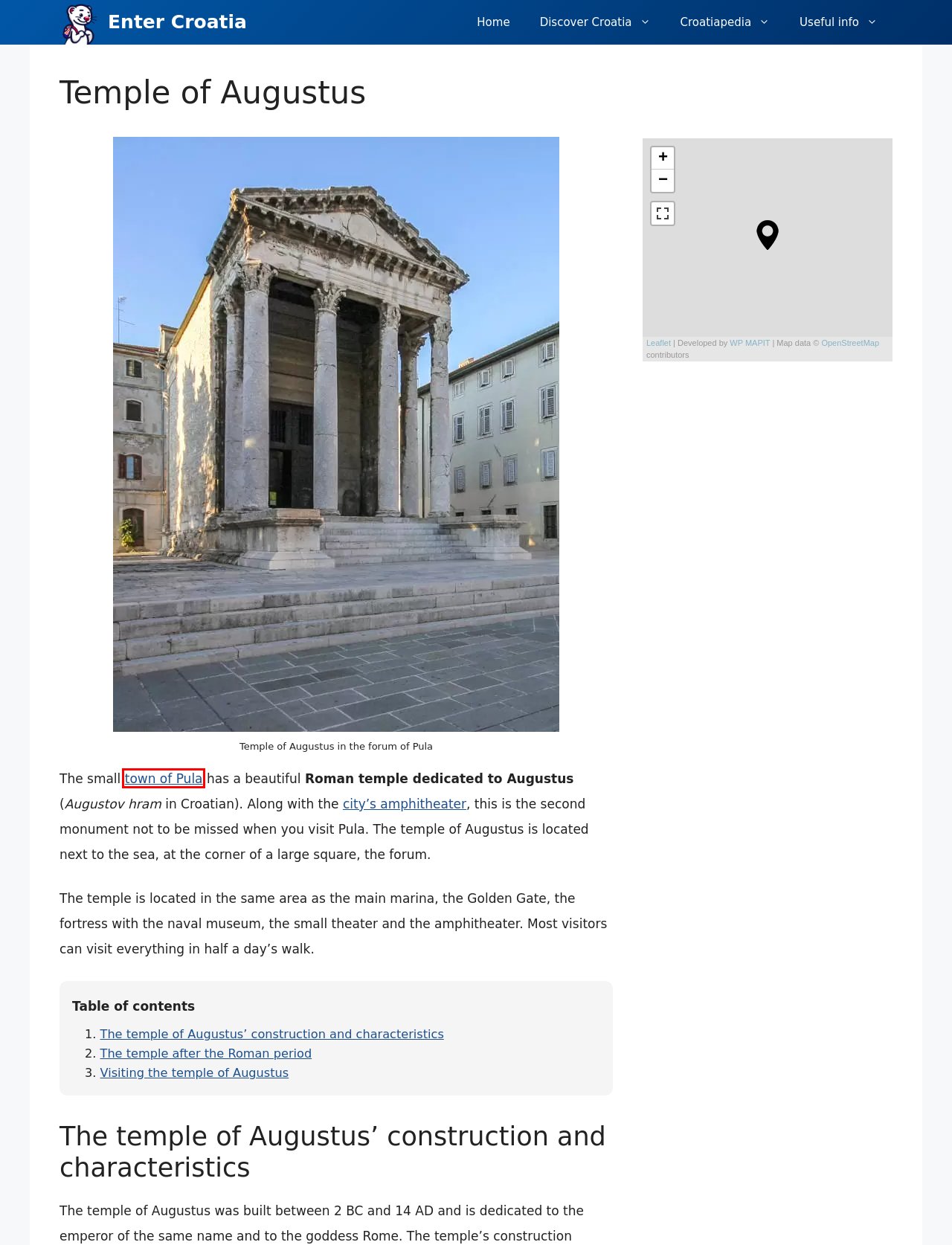Observe the screenshot of a webpage with a red bounding box highlighting an element. Choose the webpage description that accurately reflects the new page after the element within the bounding box is clicked. Here are the candidates:
A. Legal informations | Enter Croatia
B. Croatia maps and Croatian geography | Enter Croatia
C. Croatian tourist regions | Enter Croatia
D. Leaflet - a JavaScript library for interactive maps
E. Leisure and tourism activities in Croatia | Enter Croatia
F. How to get to Croatia ? | Enter Croatia
G. Pula, tourist town in Croatia | Enter Croatia
H. Travel guide to prepare your trip to Croatia

G